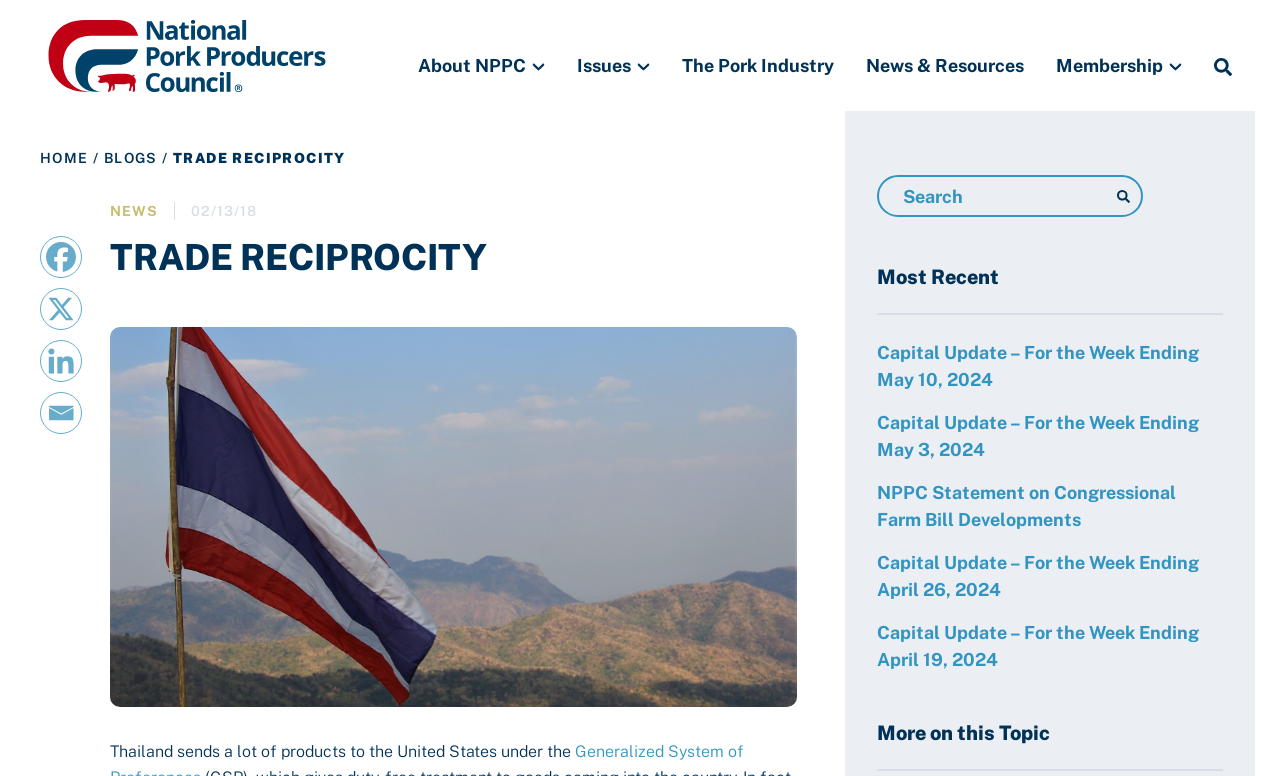What is the name of the organization?
Refer to the image and provide a one-word or short phrase answer.

National Pork Producers Council